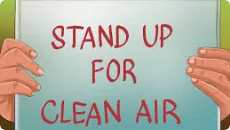What is the purpose of the image?
Answer the question with a single word or phrase, referring to the image.

Environmental awareness